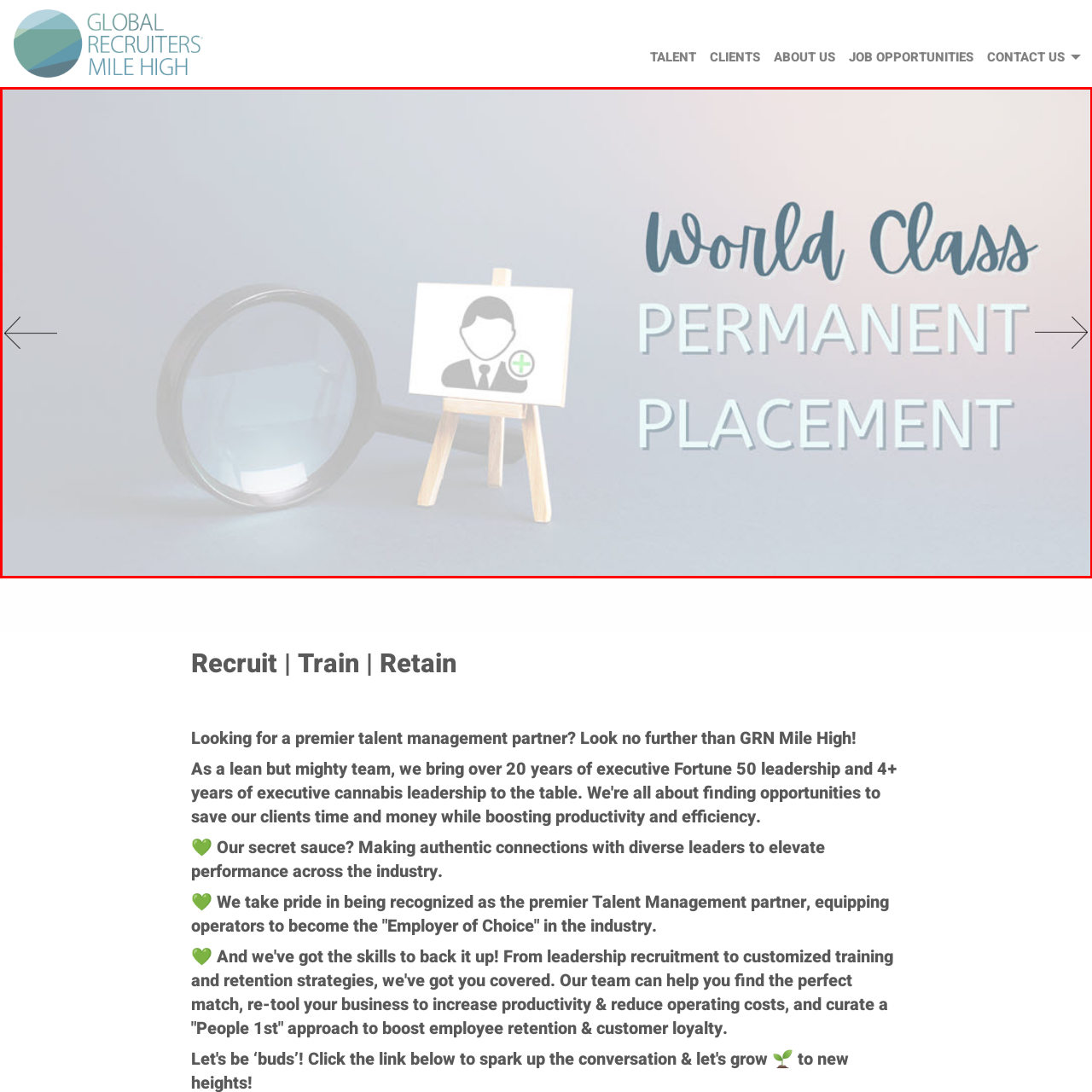What symbolizes the meticulous search?
Please examine the image highlighted within the red bounding box and respond to the question using a single word or phrase based on the image.

Magnifying glass